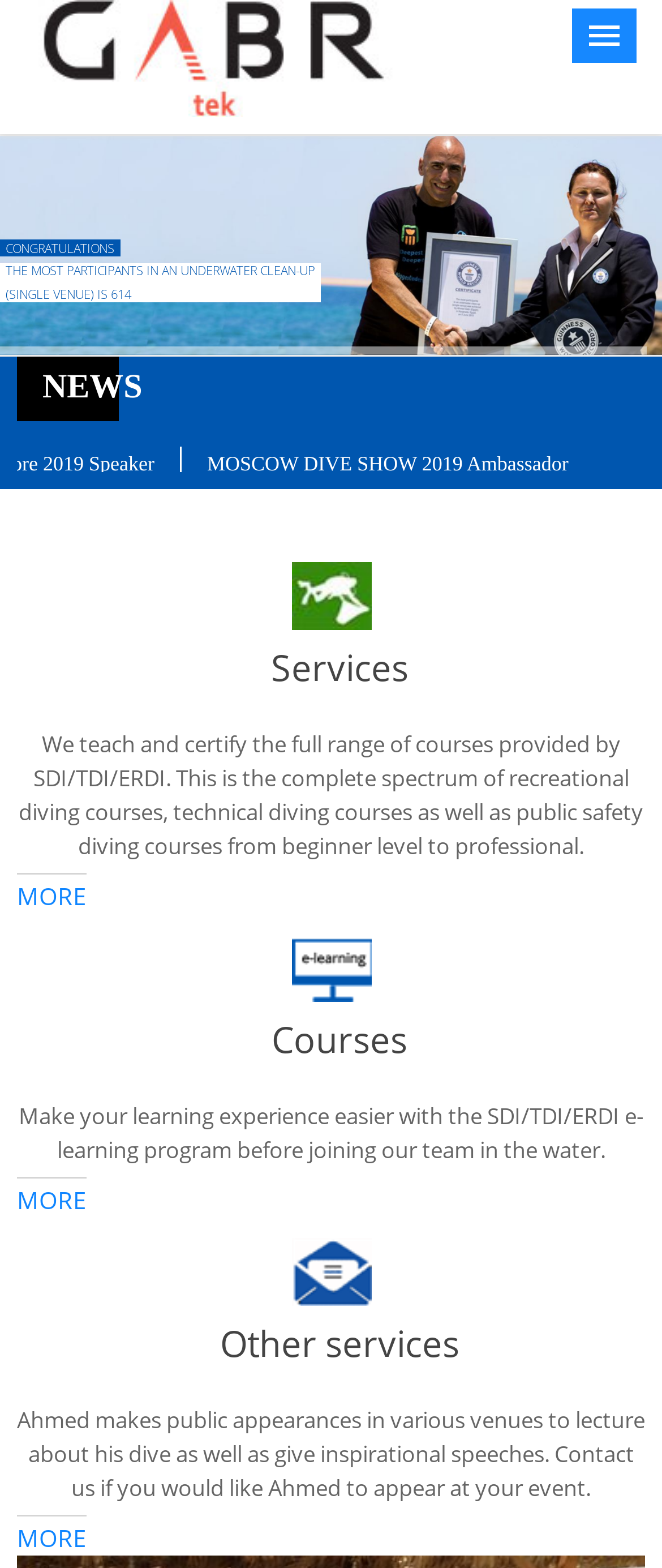Show the bounding box coordinates for the HTML element as described: "About AG".

[0.026, 0.144, 0.974, 0.187]